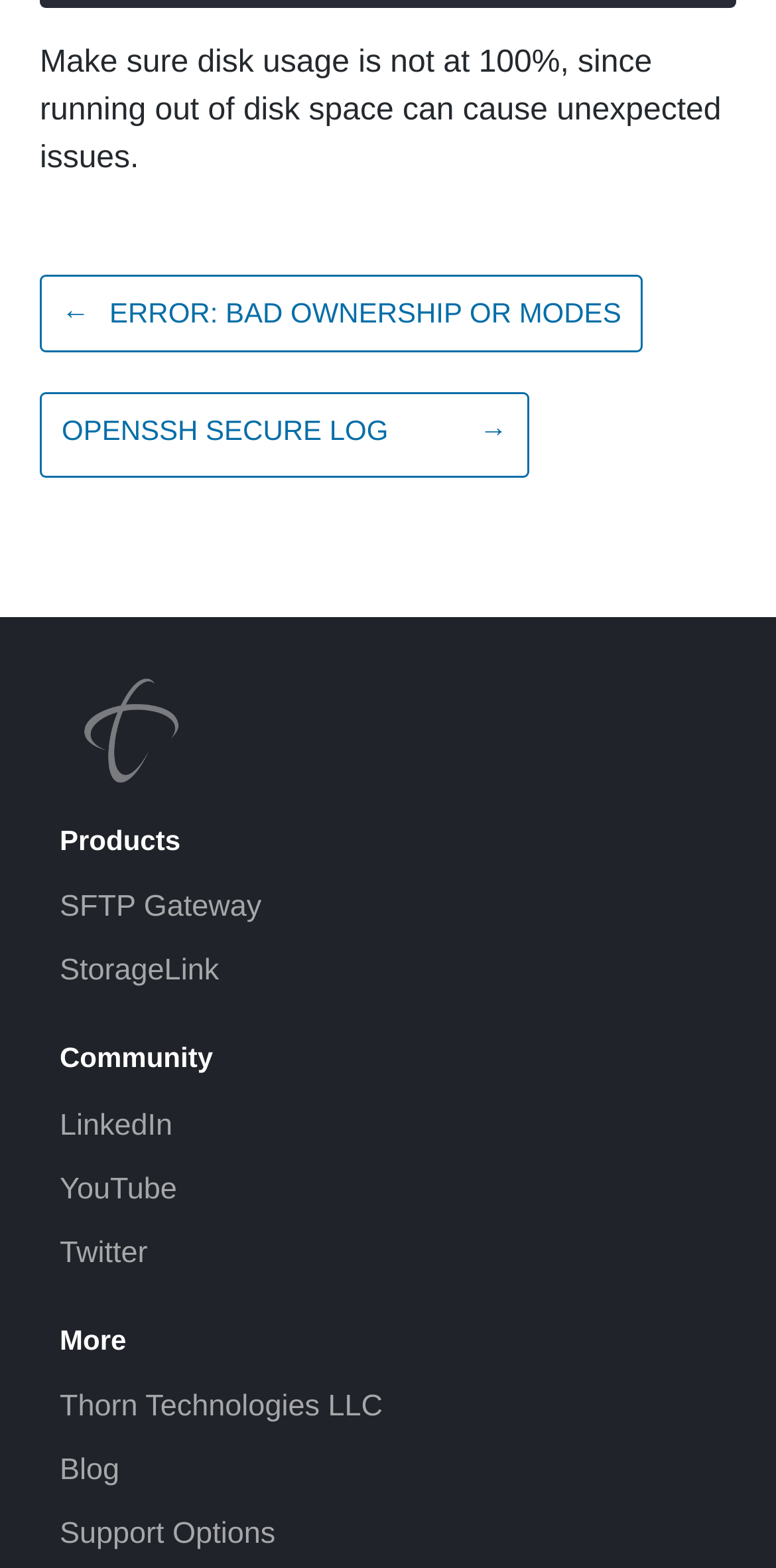Please identify the bounding box coordinates of the region to click in order to complete the given instruction: "go to Products". The coordinates should be four float numbers between 0 and 1, i.e., [left, top, right, bottom].

[0.077, 0.525, 0.923, 0.547]